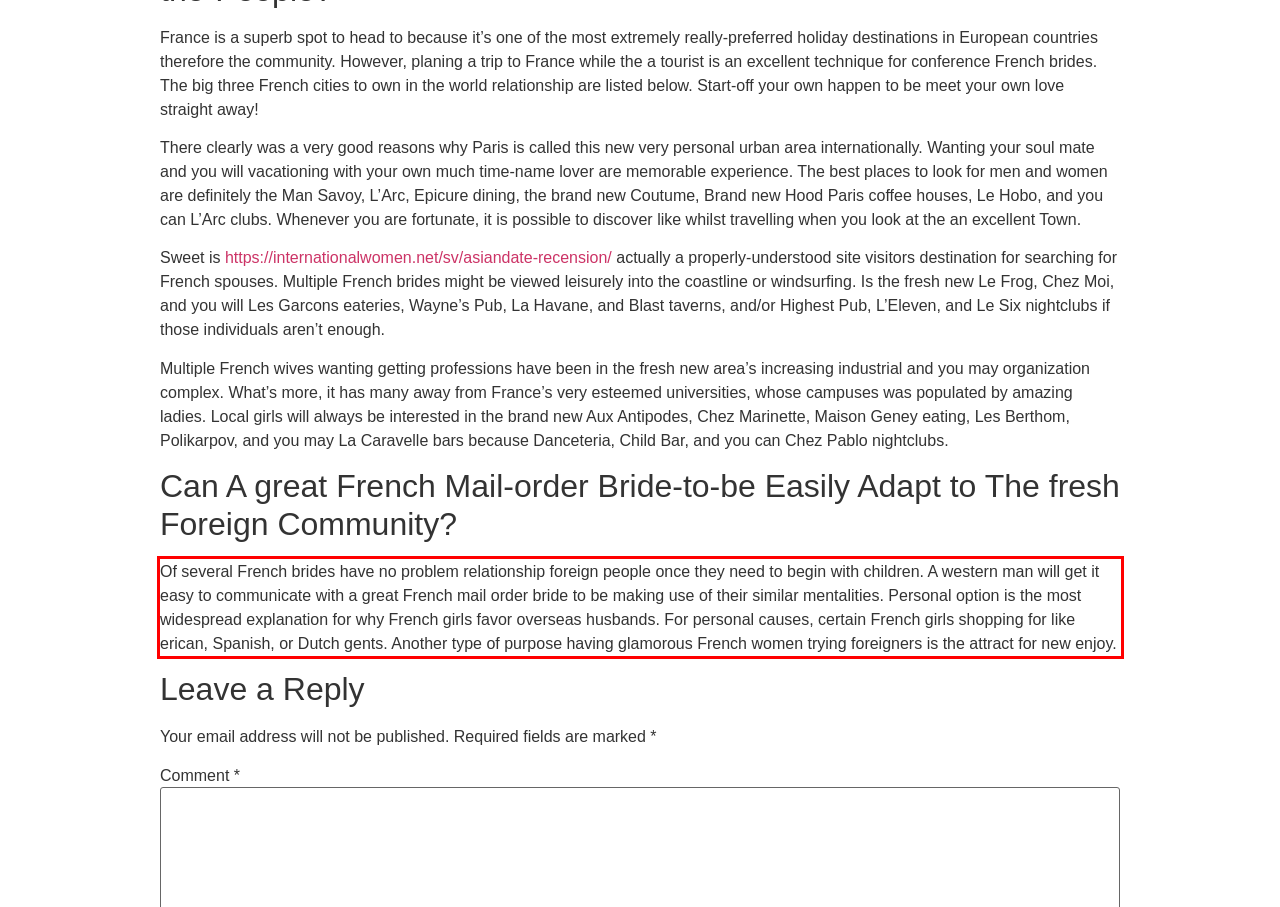You are presented with a webpage screenshot featuring a red bounding box. Perform OCR on the text inside the red bounding box and extract the content.

Of several French brides have no problem relationship foreign people once they need to begin with children. A western man will get it easy to communicate with a great French mail order bride to be making use of their similar mentalities. Personal option is the most widespread explanation for why French girls favor overseas husbands. For personal causes, certain French girls shopping for like erican, Spanish, or Dutch gents. Another type of purpose having glamorous French women trying foreigners is the attract for new enjoy.